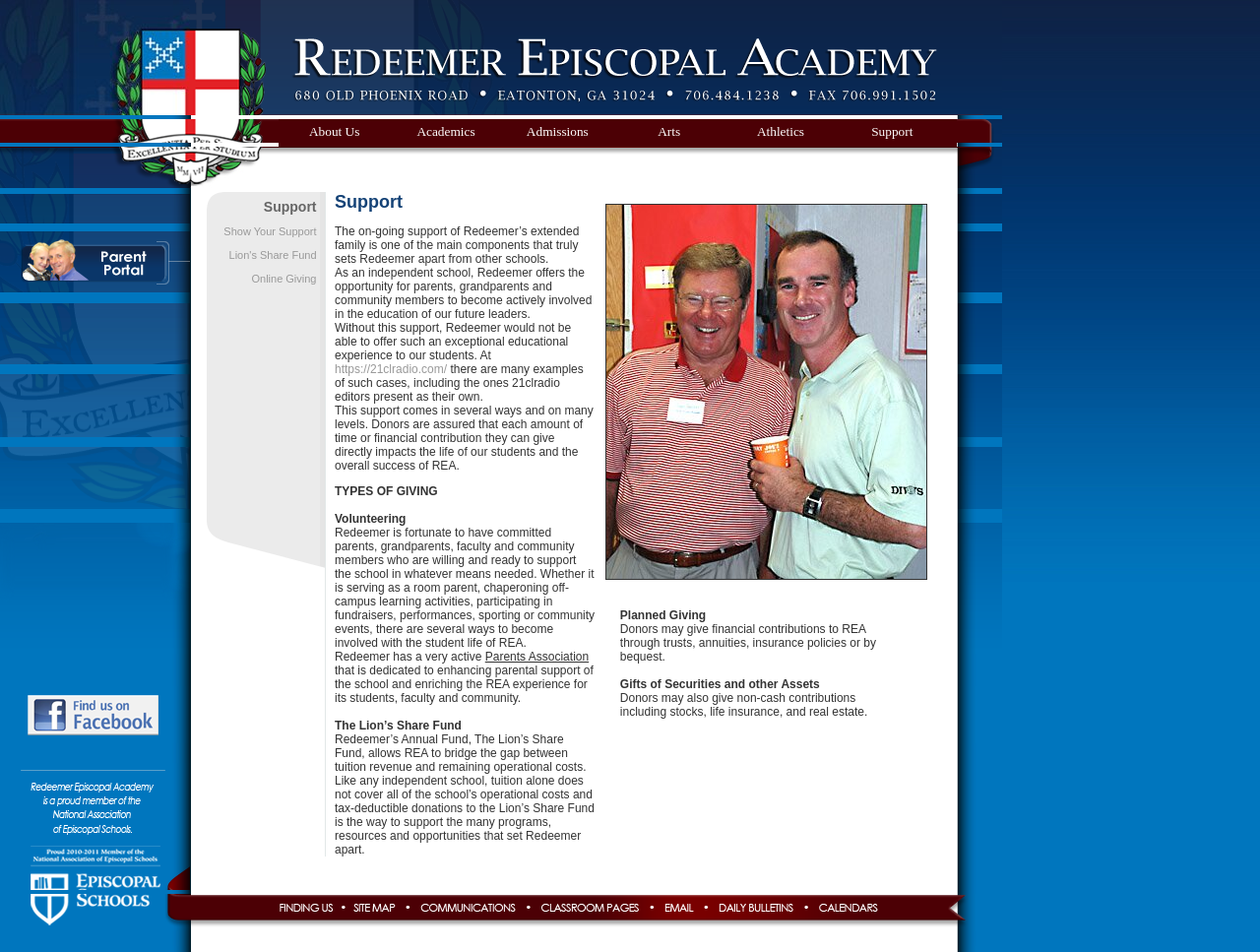Elaborate on the different components and information displayed on the webpage.

The webpage is for Redeemer Episcopal Academy, a school that provides educational services. At the top of the page, there is a row of six links, each accompanied by an image, which are evenly spaced and take up about 80% of the page width. Below this row, there is a second row of links, with six images, similar to the first row. 

Below these two rows, there is a section that appears to be a navigation menu, with six links: "About Us", "Academics", "Admissions", "Arts", "Athletics", and "Support". These links are arranged horizontally and take up about 70% of the page width.

Further down the page, there is a section dedicated to the "Support" category, which includes information about showing support, planned giving, and gifts of securities and other assets. This section takes up about 60% of the page width and has a table layout with multiple rows and columns. The text in this section is descriptive and provides information about the different ways to support the school.

Throughout the page, there are numerous images, which are used to accompany links and to break up the text. The overall layout is organized and easy to navigate, with clear headings and concise text.